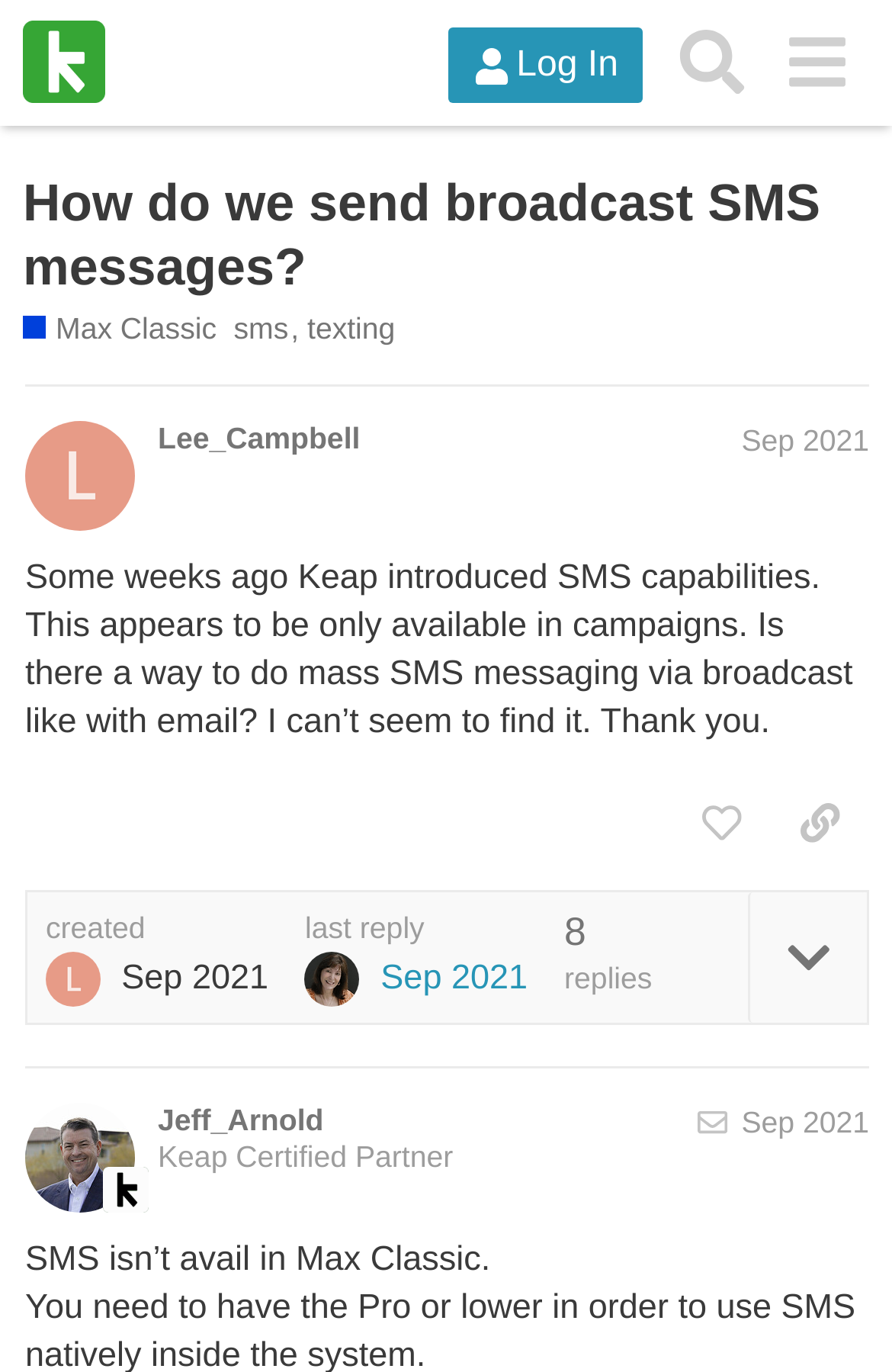Please locate the bounding box coordinates of the element that should be clicked to achieve the given instruction: "Copy a link to this post to clipboard".

[0.864, 0.569, 0.974, 0.633]